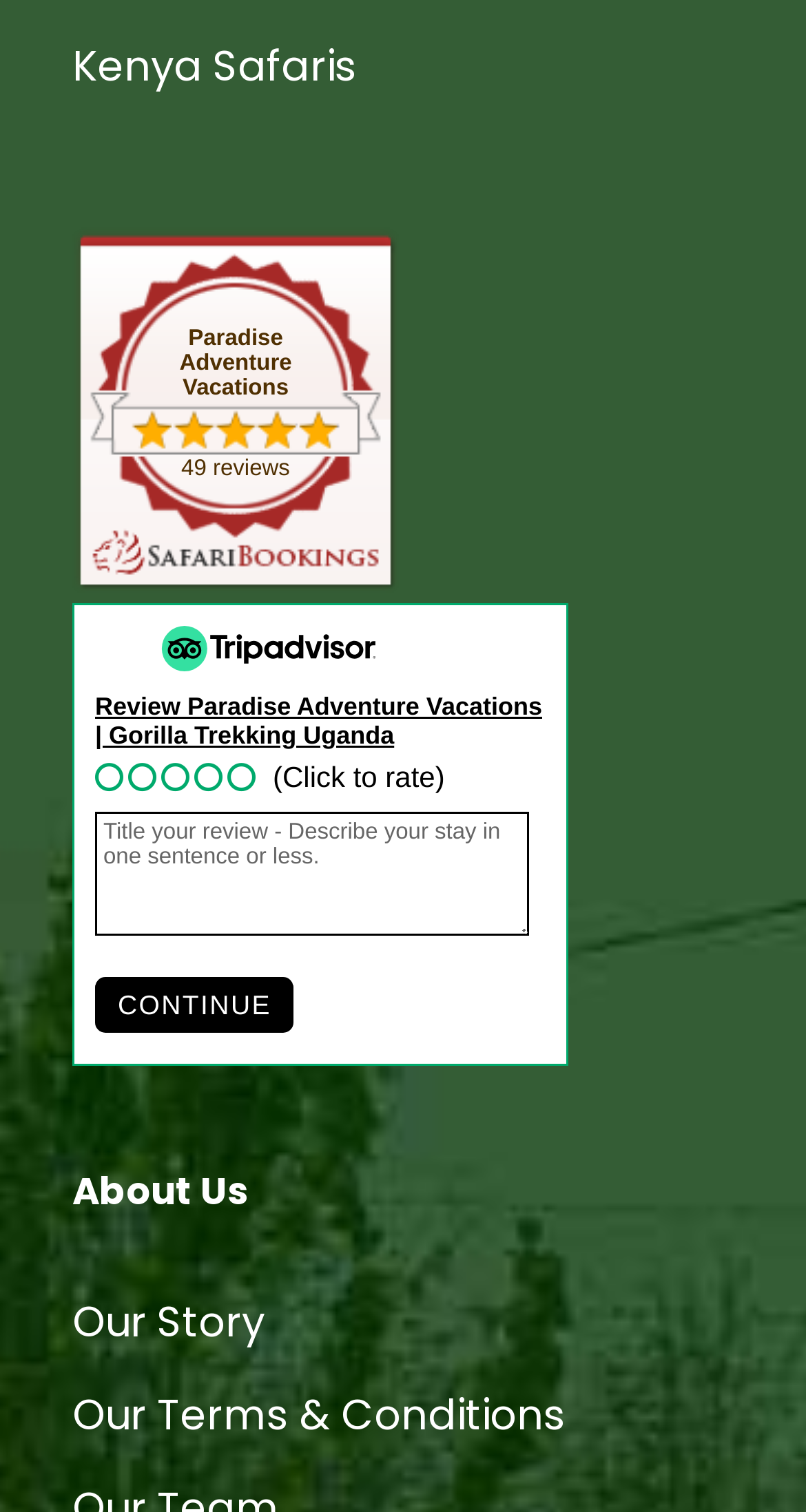Use a single word or phrase to answer the following:
What is the name of the website that provides reviews?

Tripadvisor